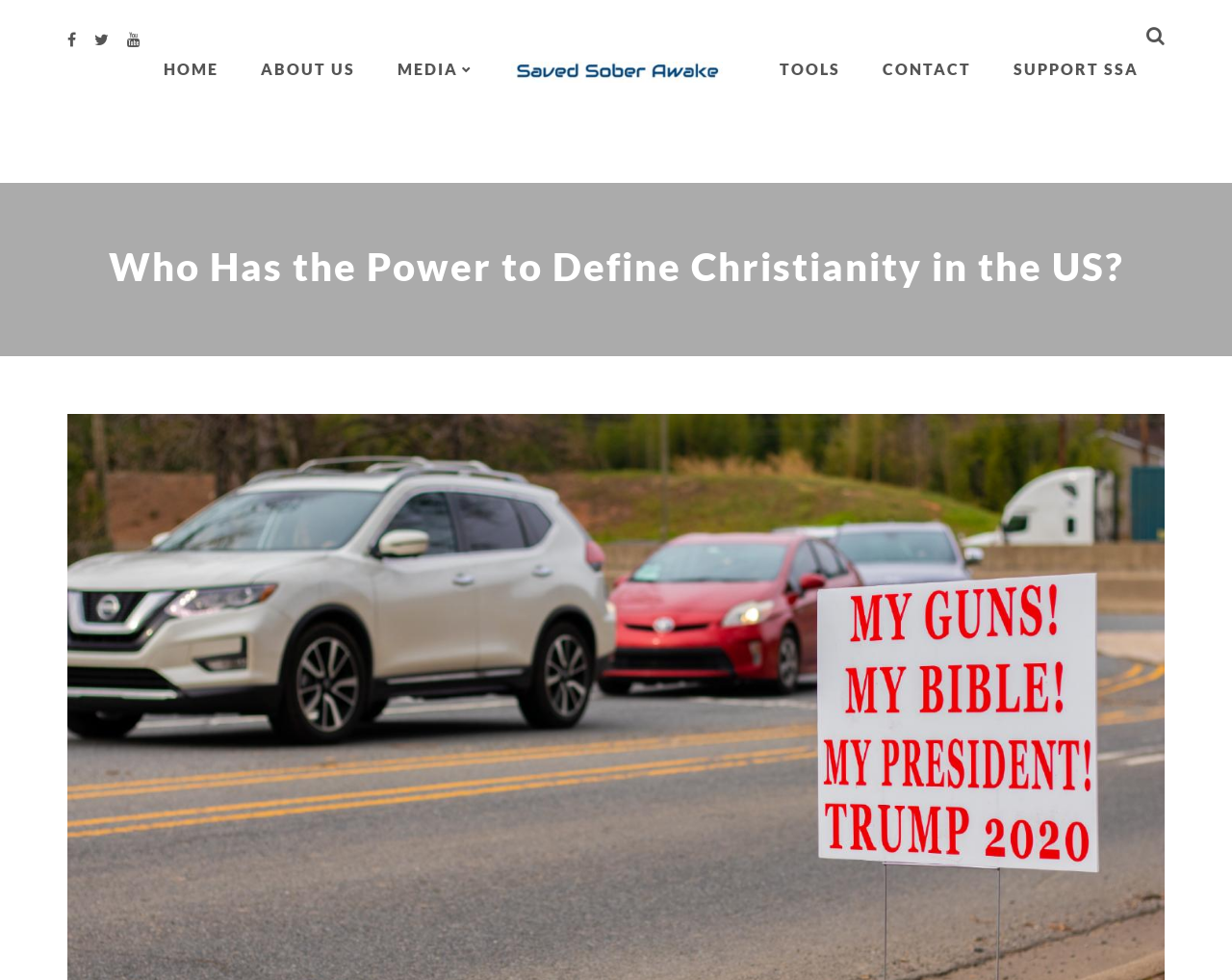Show me the bounding box coordinates of the clickable region to achieve the task as per the instruction: "explore the MEDIA section".

[0.322, 0.061, 0.371, 0.08]